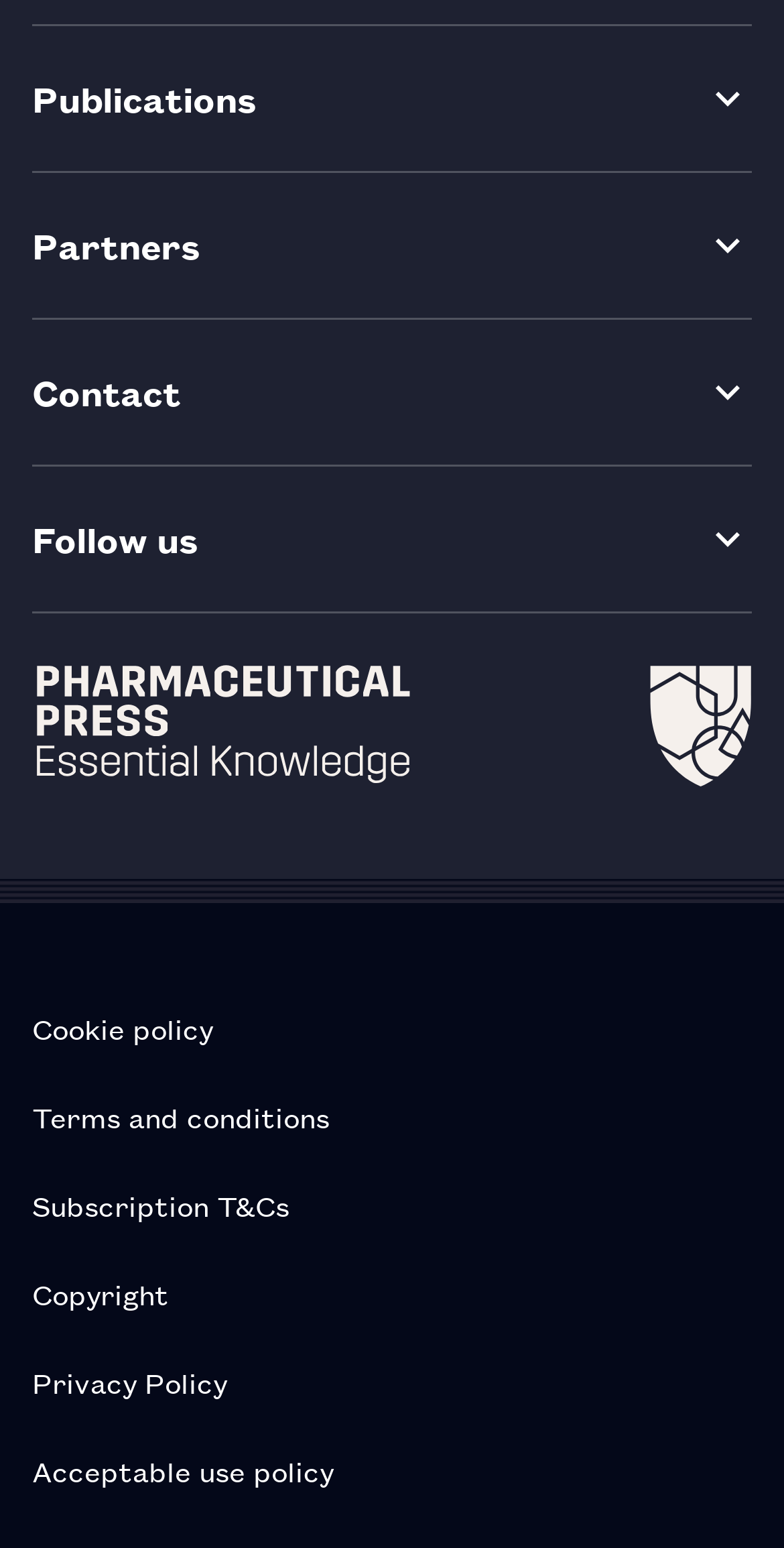Is there an image in the footer section?
Refer to the image and answer the question using a single word or phrase.

Yes